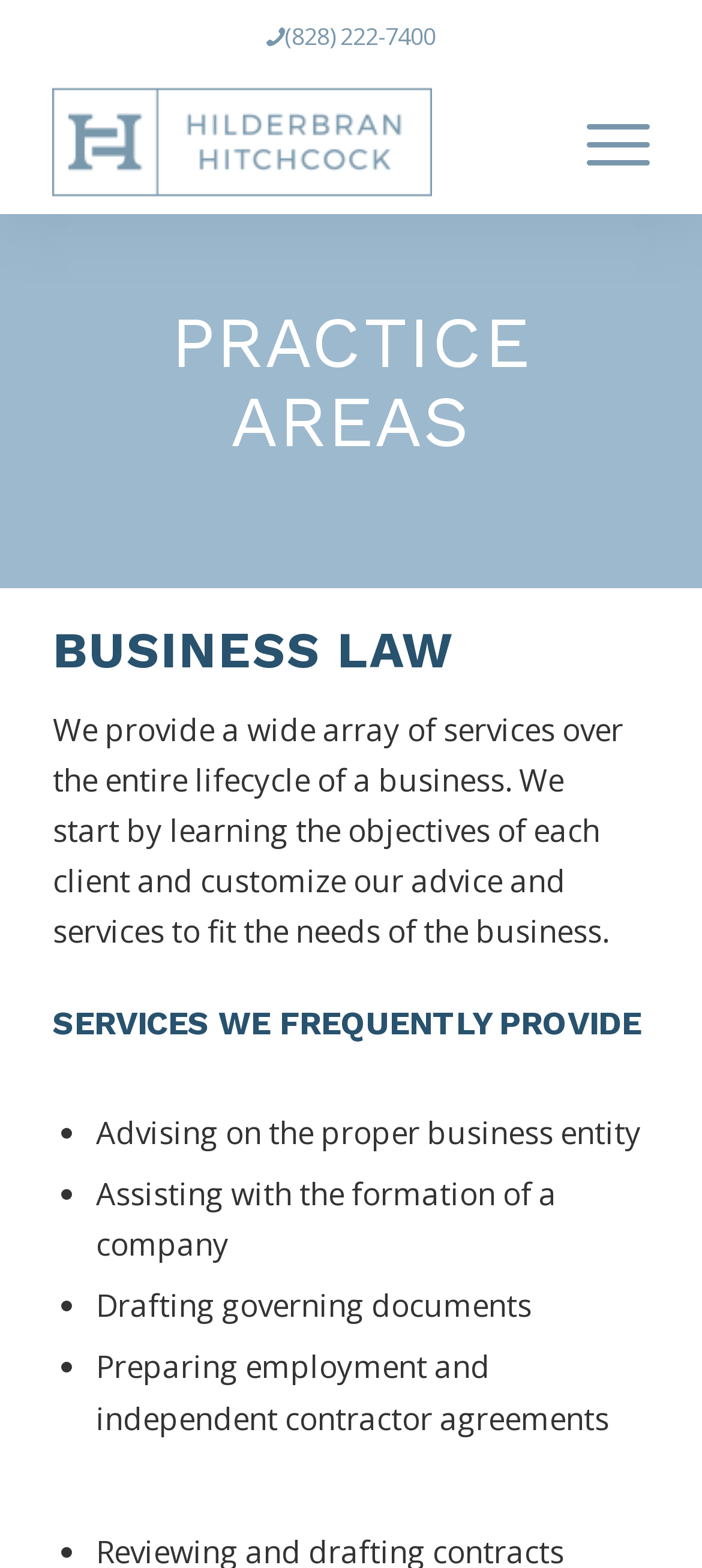Give a one-word or phrase response to the following question: What is the purpose of Hilderbran Hitchcock PA's services?

To fit the needs of the business